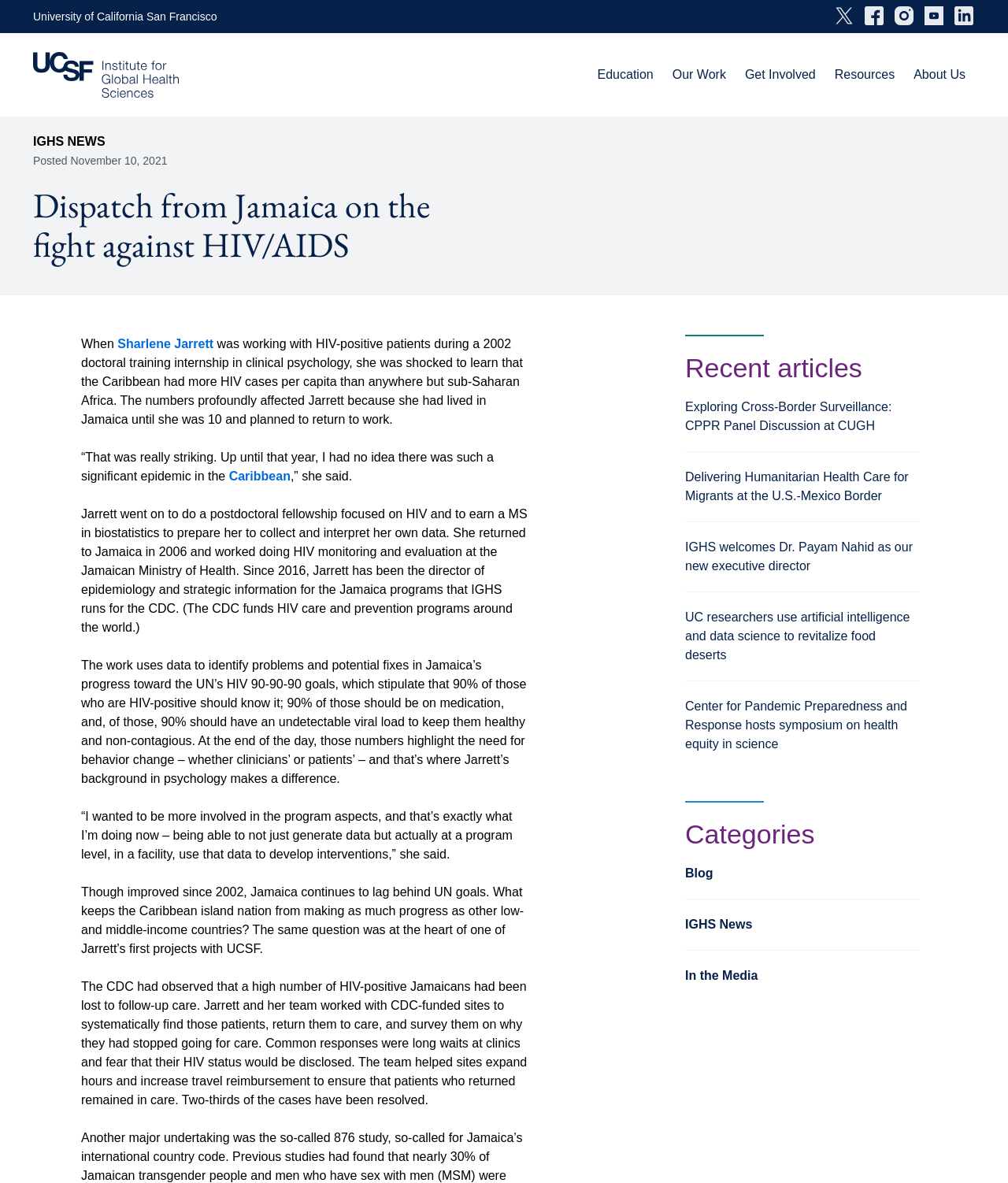What is the name of the institute?
Using the image as a reference, answer the question with a short word or phrase.

UCSF Institute for Global Health Sciences